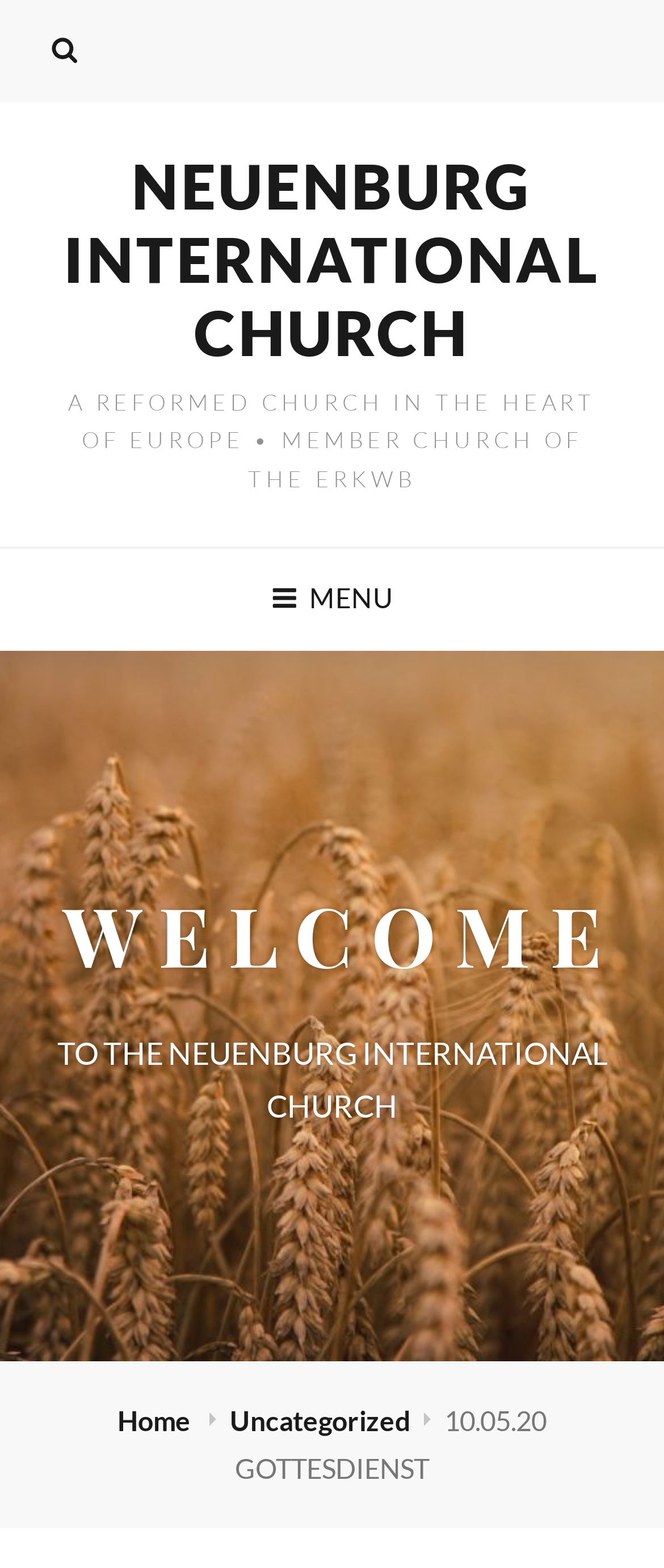What is the name of the church? Analyze the screenshot and reply with just one word or a short phrase.

NEUENBURG INTERNATIONAL CHURCH